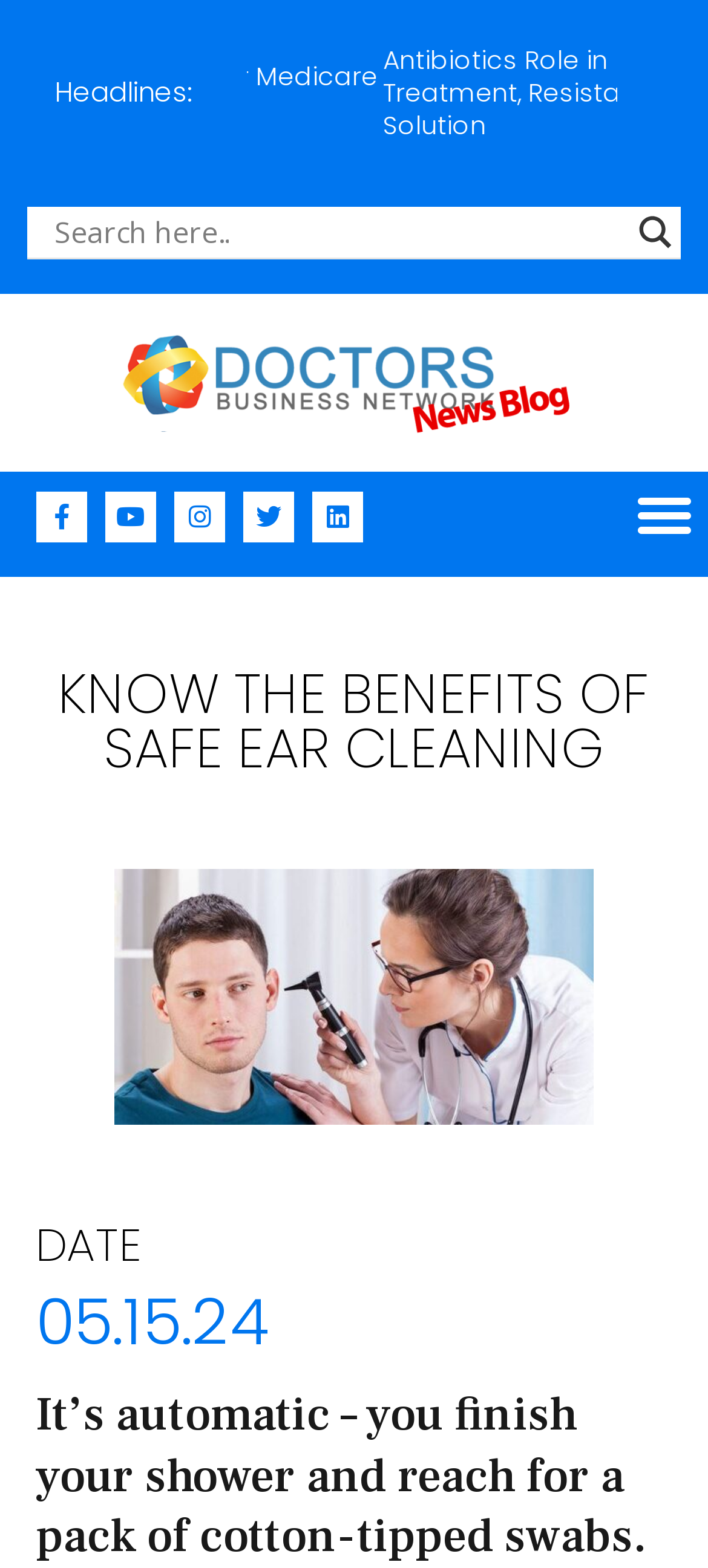Please provide a comprehensive answer to the question based on the screenshot: What is the purpose of the search form?

The search form is composed of a search input, a search autocomplete input, and a search magnifier button, which suggests that its purpose is to allow users to search the website for specific content.